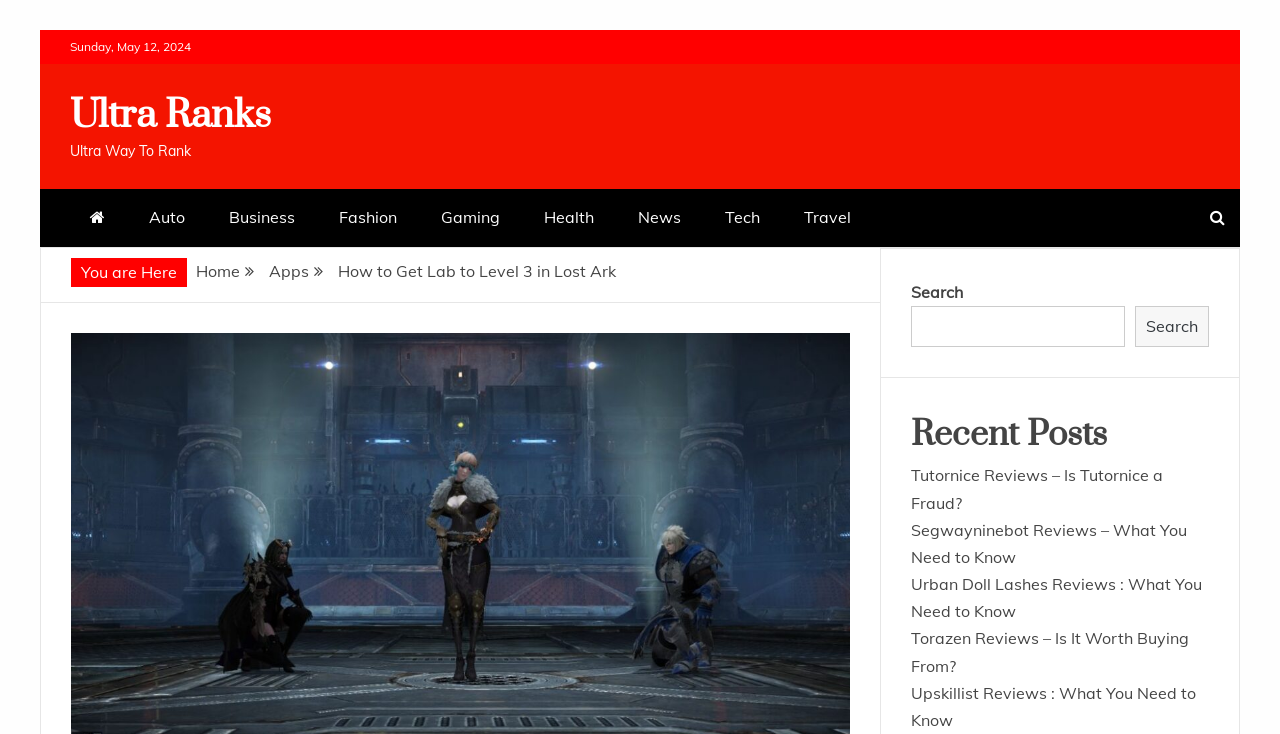Predict the bounding box for the UI component with the following description: "Ultra Ranks".

[0.055, 0.125, 0.212, 0.191]